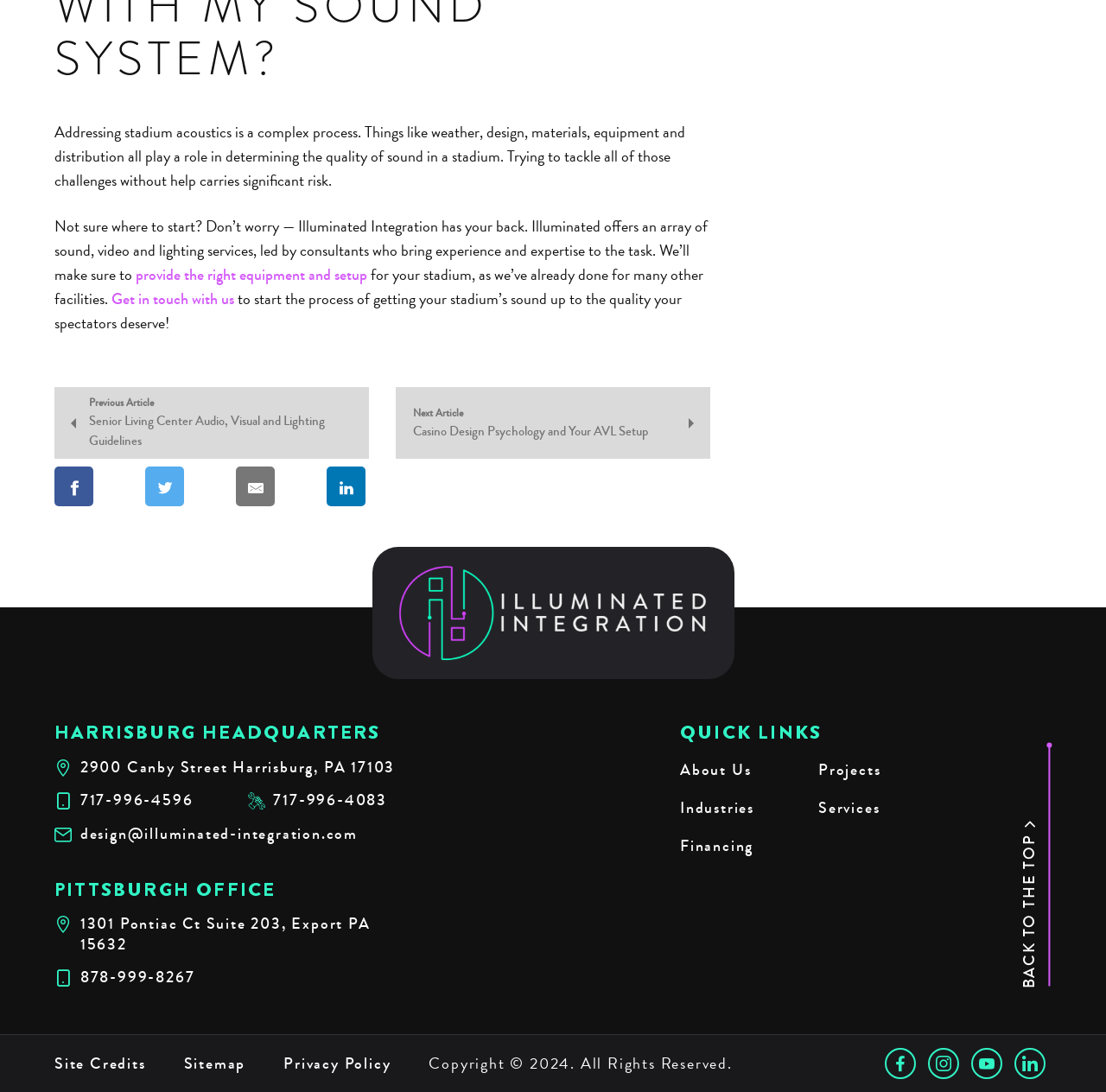What is the theme of the webpage?
Using the image as a reference, answer the question with a short word or phrase.

Stadium acoustics